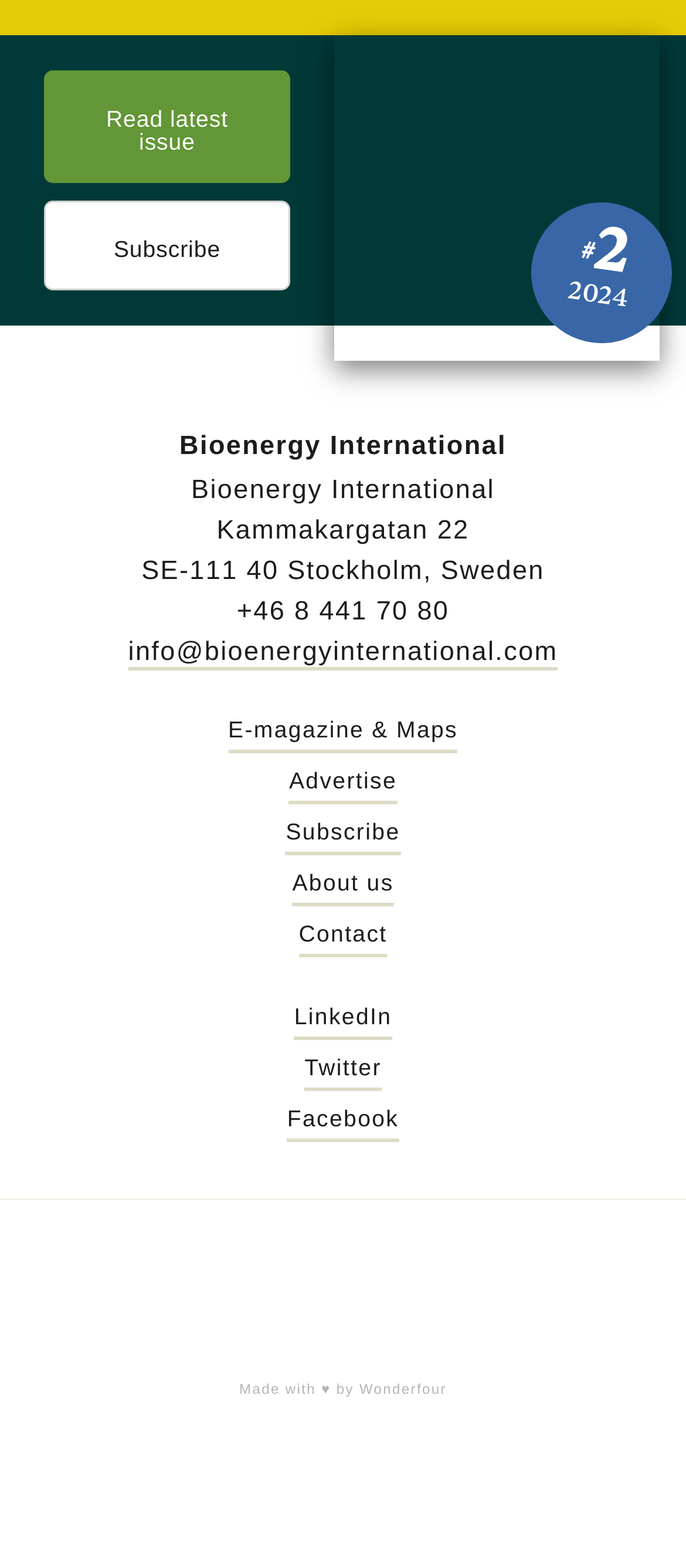What social media platforms does the magazine have?
Answer the question with a thorough and detailed explanation.

The social media platforms of the magazine can be determined by looking at the link elements at the bottom of the page, which provide links to the magazine's profiles on LinkedIn, Twitter, and Facebook.